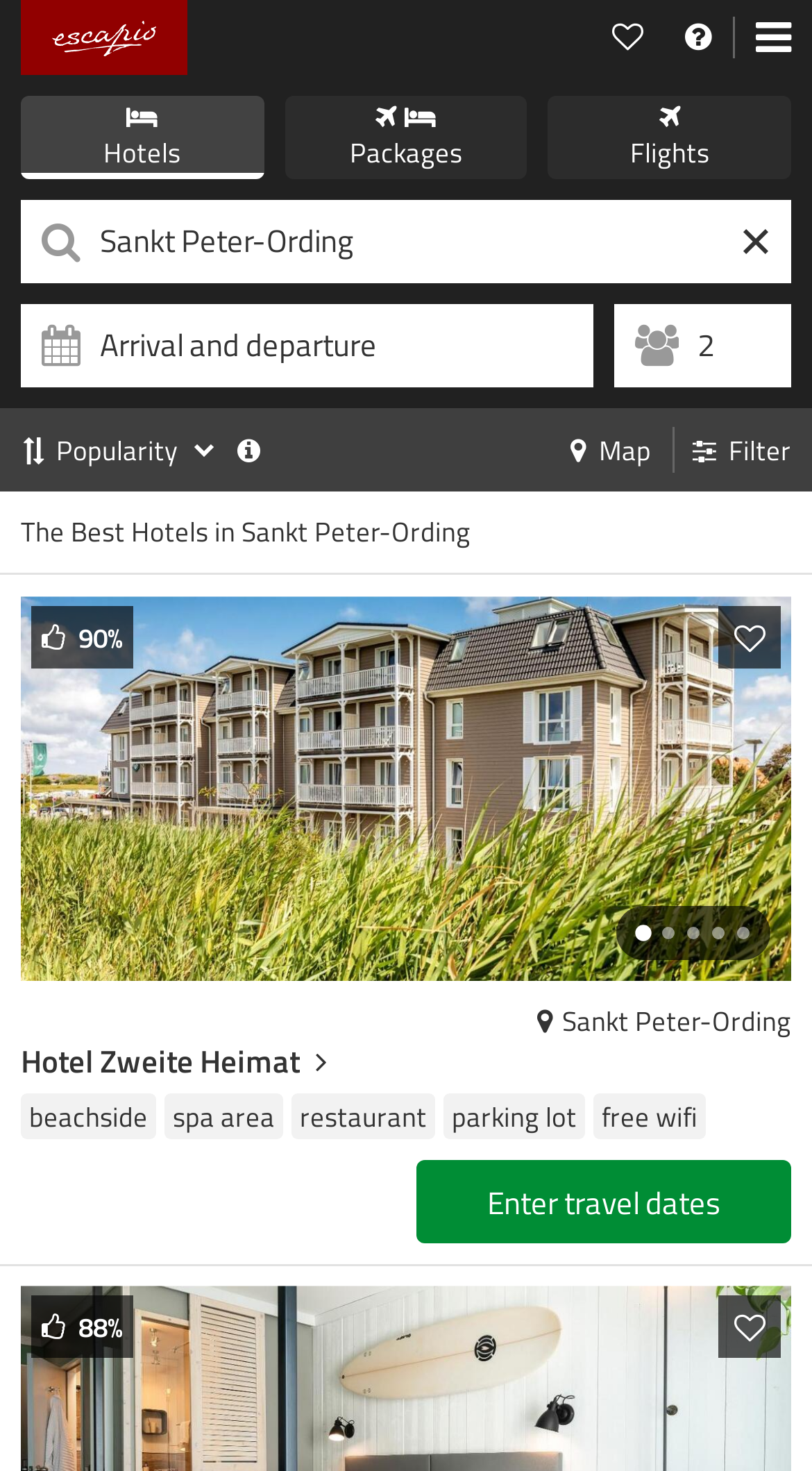Look at the image and answer the question in detail:
What is the purpose of the 'Add' button?

I looked at the hotel listing and found an 'Add' button. The purpose of this button is to add the hotel to the user's wishlist, as indicated by the text 'Add' and the icon next to it.